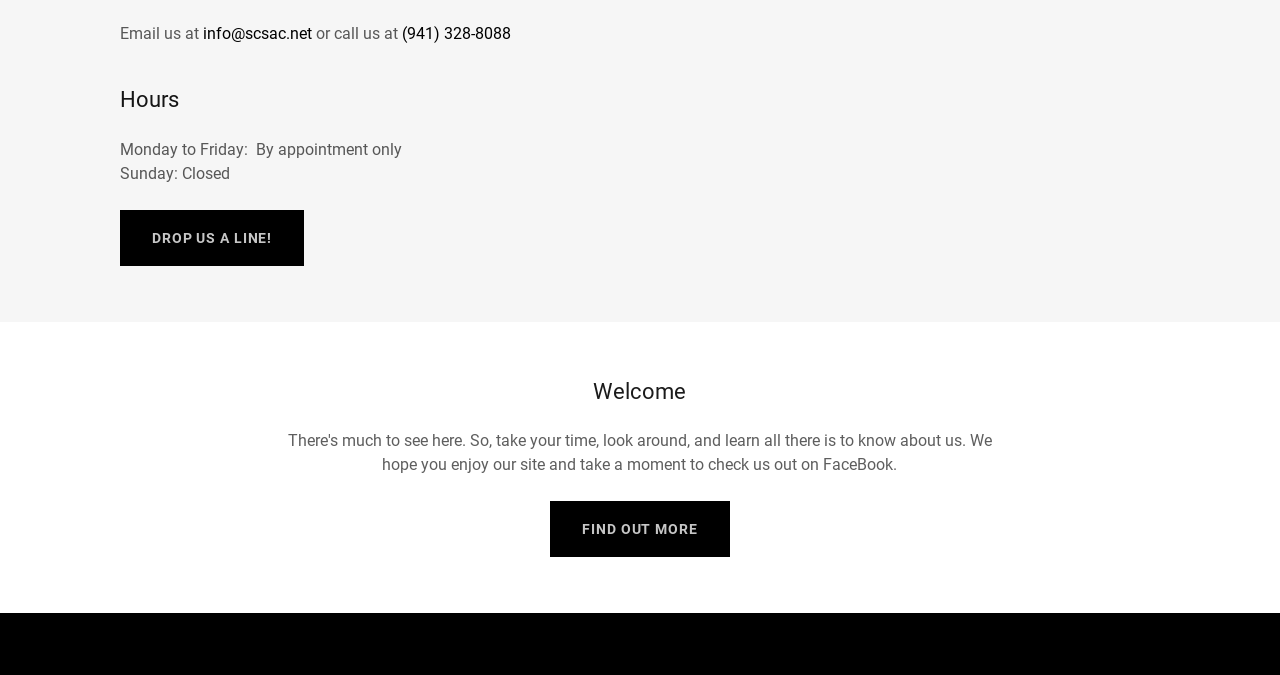What are the hours of operation on Monday to Friday?
Using the visual information from the image, give a one-word or short-phrase answer.

By appointment only